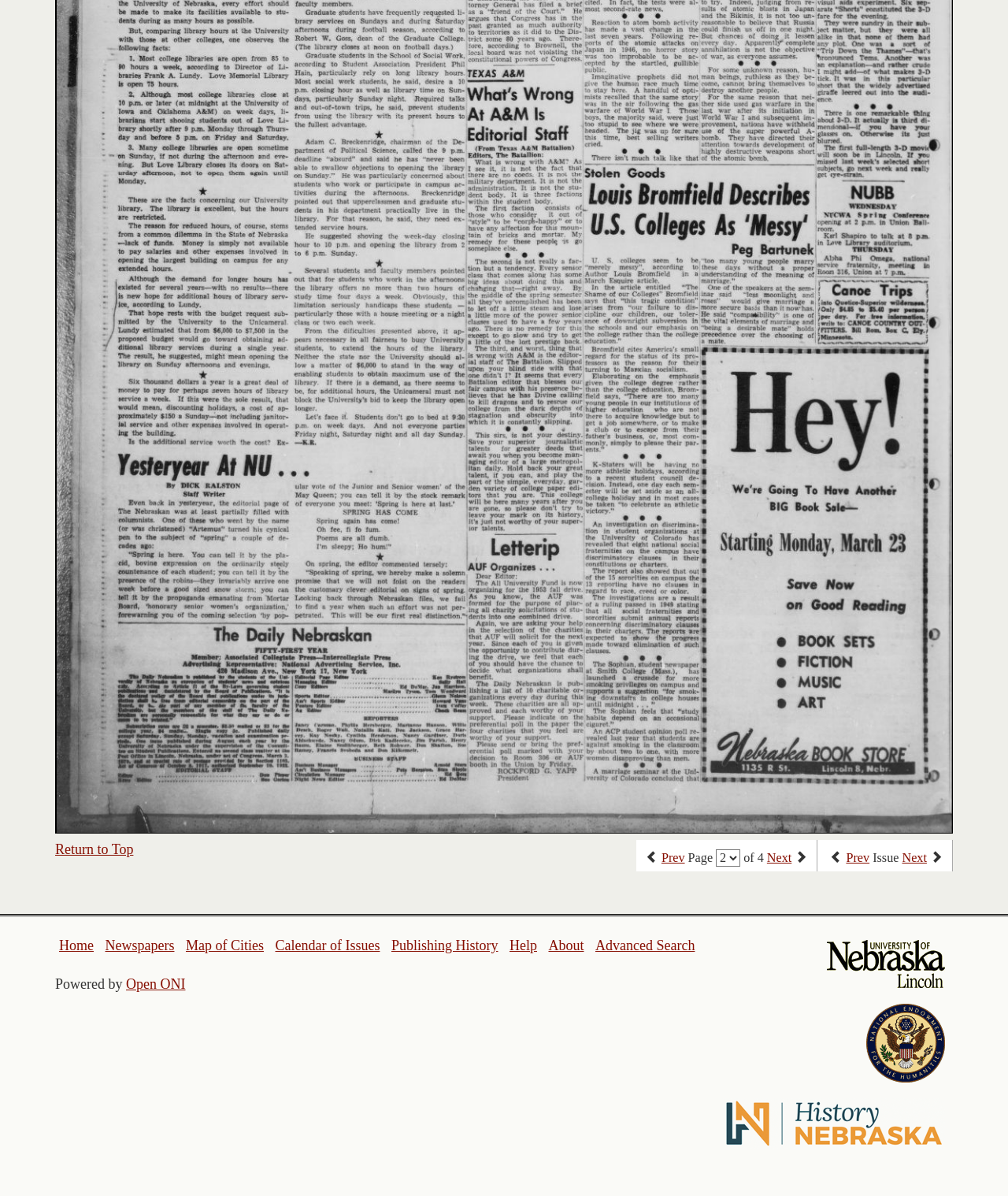What is the current page number?
Could you answer the question with a detailed and thorough explanation?

I determined the current page number by looking at the StaticText element with the text 'Page' and its adjacent elements, which indicate that it is part of a pagination system.